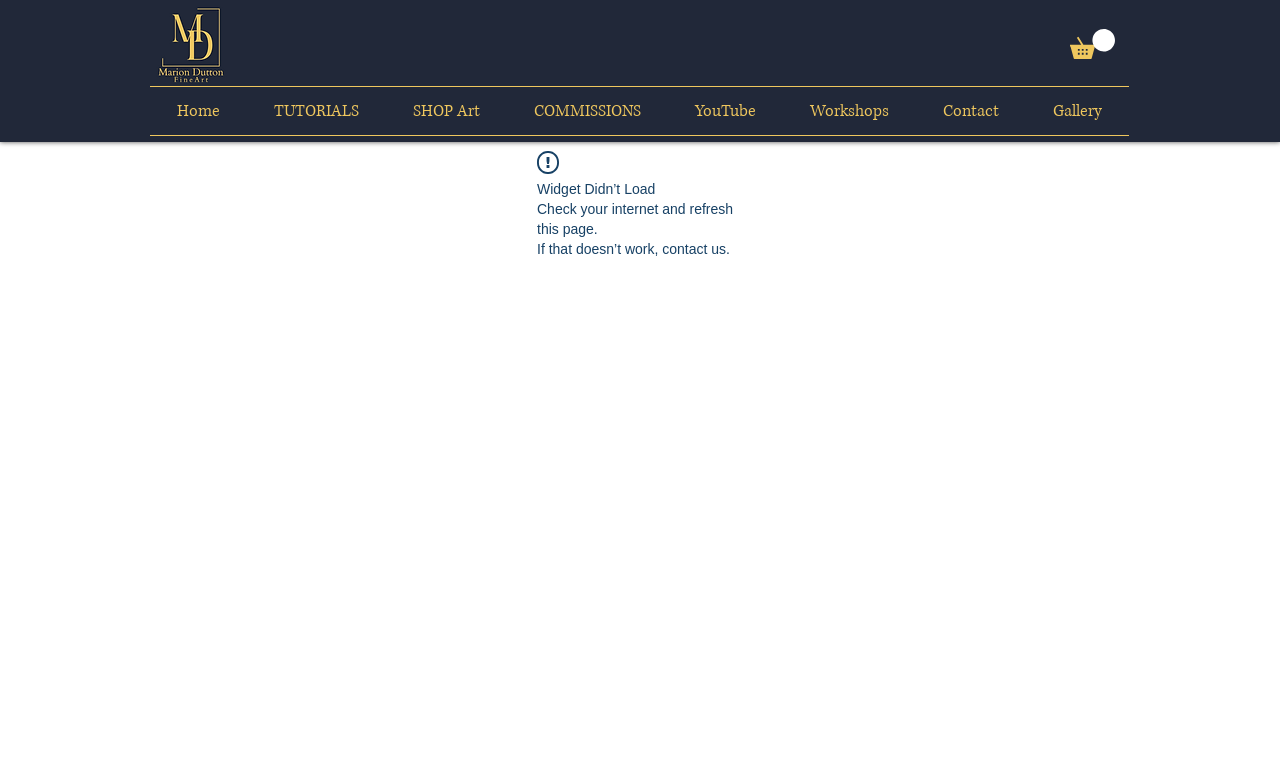Give a succinct answer to this question in a single word or phrase: 
What is the warning message for?

Widget didn't load